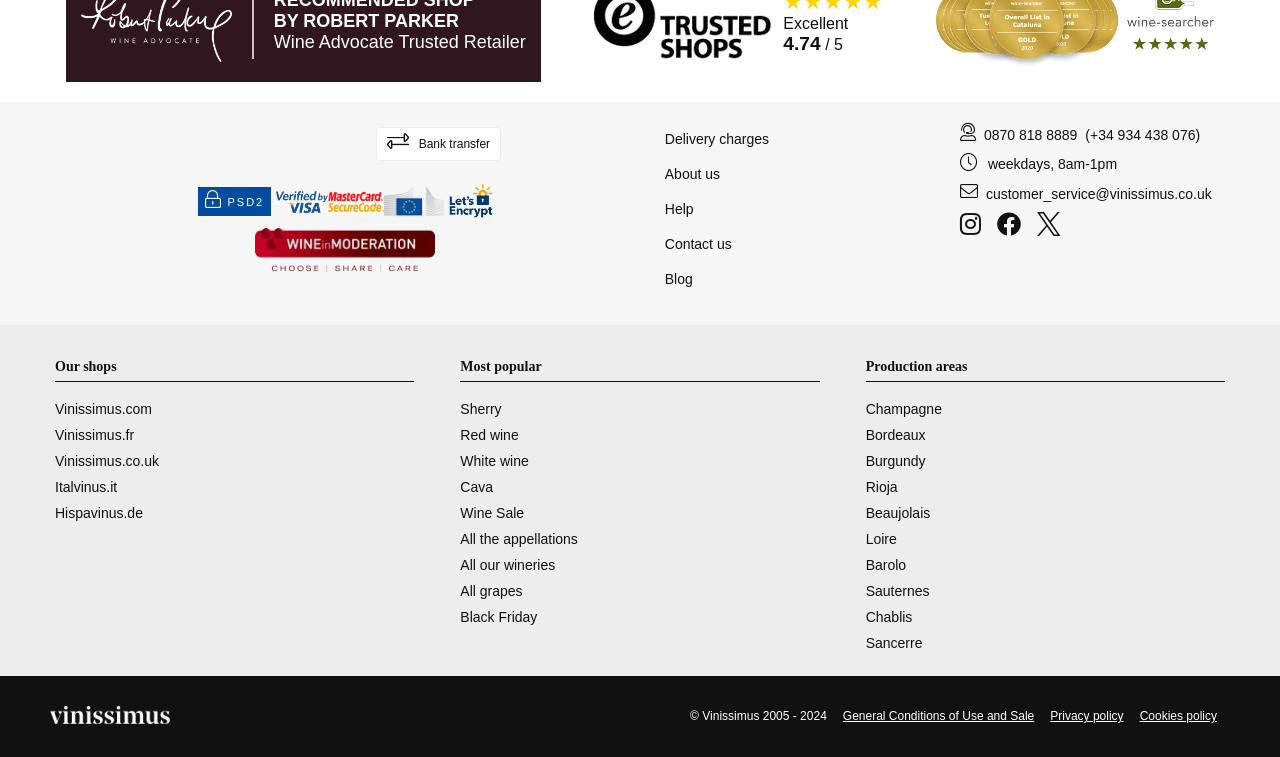Can you specify the bounding box coordinates for the region that should be clicked to fulfill this instruction: "Click the Mastercard image".

[0.144, 0.169, 0.186, 0.211]